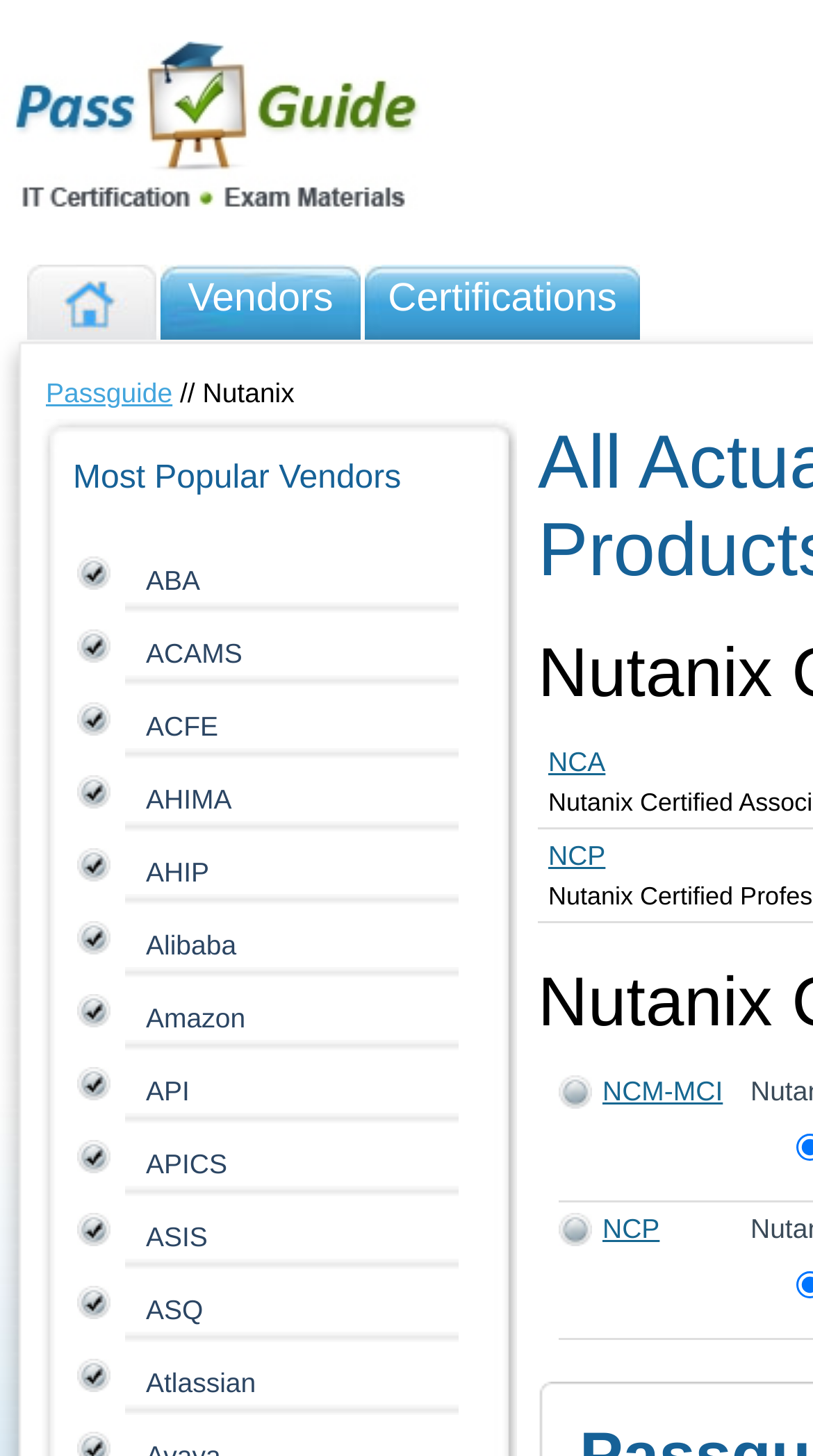Find and generate the main title of the webpage.

All Actual Nutanix Certification Exam Products